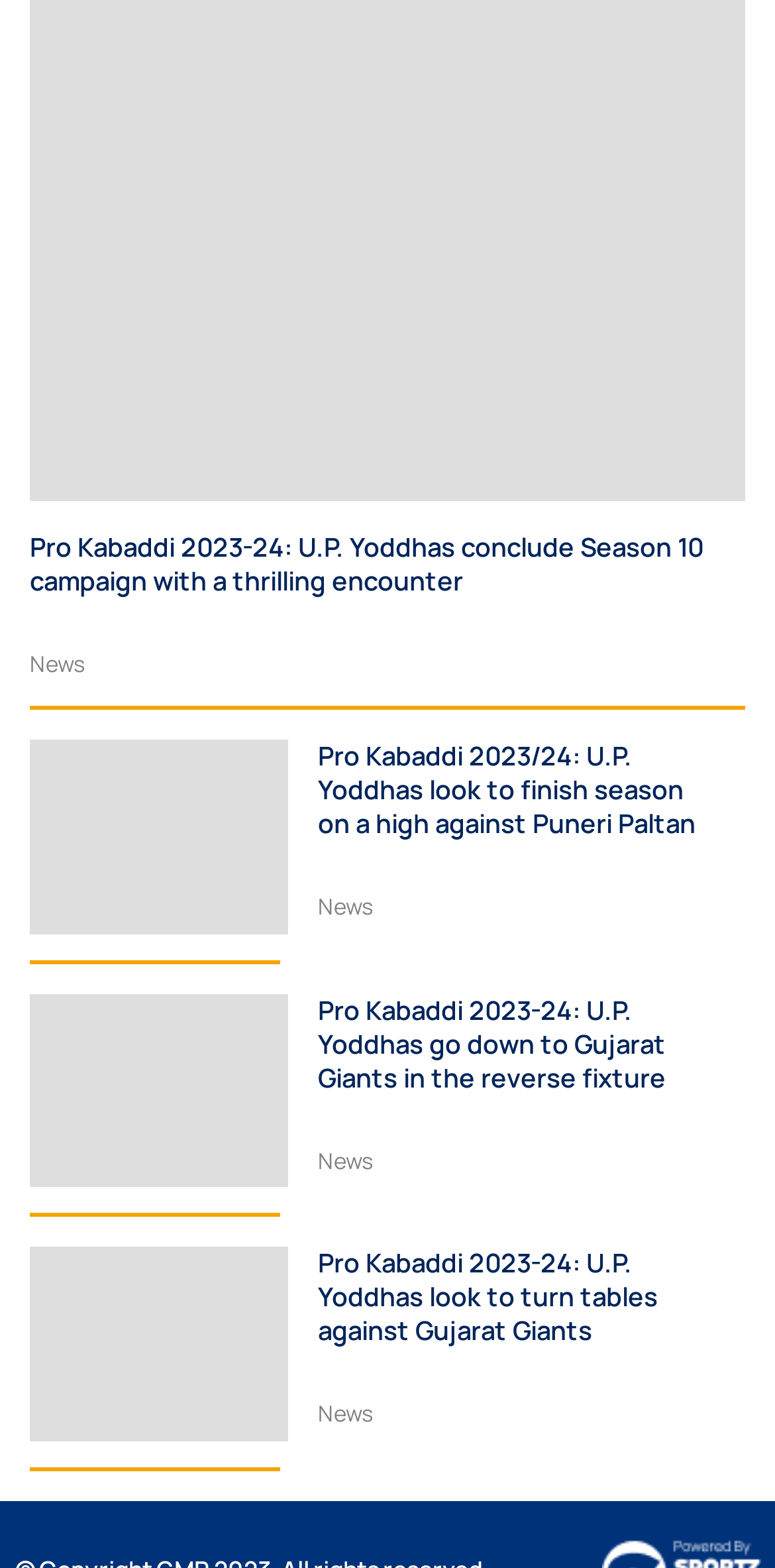Pinpoint the bounding box coordinates of the element to be clicked to execute the instruction: "Explore news".

[0.41, 0.57, 0.482, 0.587]